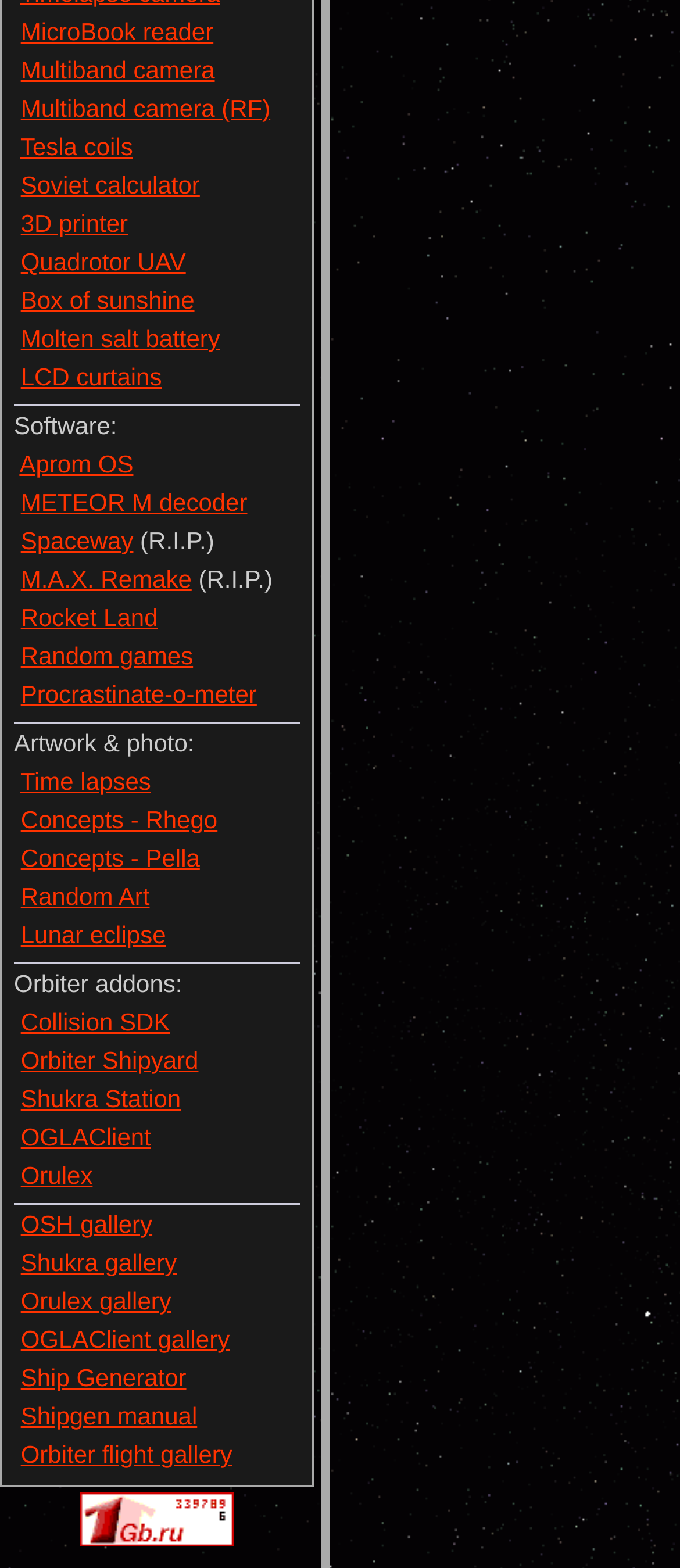Identify the bounding box coordinates of the clickable region to carry out the given instruction: "Click on MicroBook reader".

[0.03, 0.011, 0.314, 0.029]